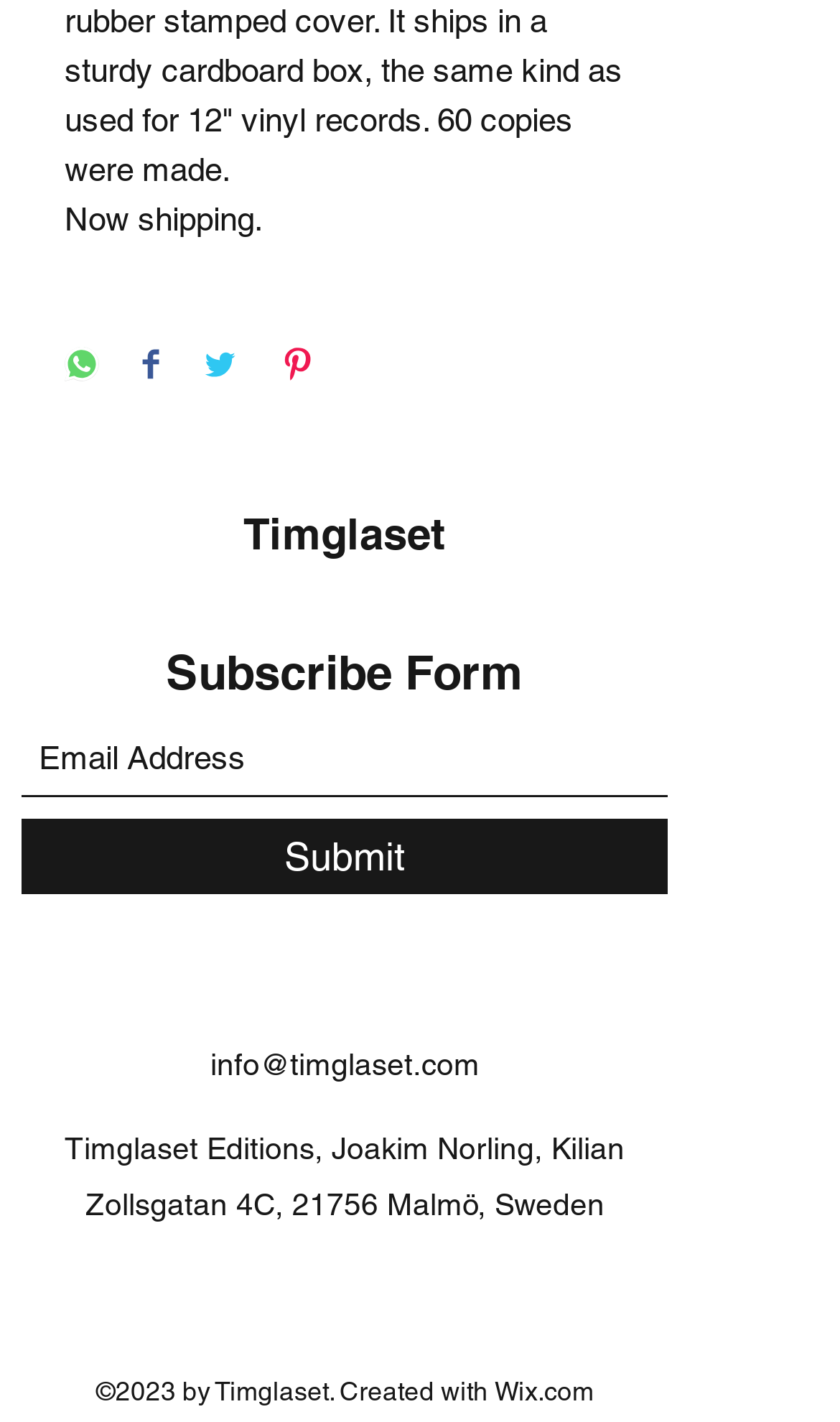Provide the bounding box coordinates for the area that should be clicked to complete the instruction: "Click the Living Market Company Logo".

None